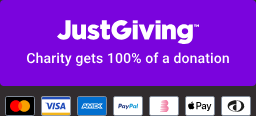Using the information shown in the image, answer the question with as much detail as possible: What percentage of a donation goes to charity?

The clear message below the logo states 'Charity gets 100% of a donation', which emphasizes JustGiving's commitment to ensuring that every penny of every donation goes directly to the charitable causes, without any deductions.